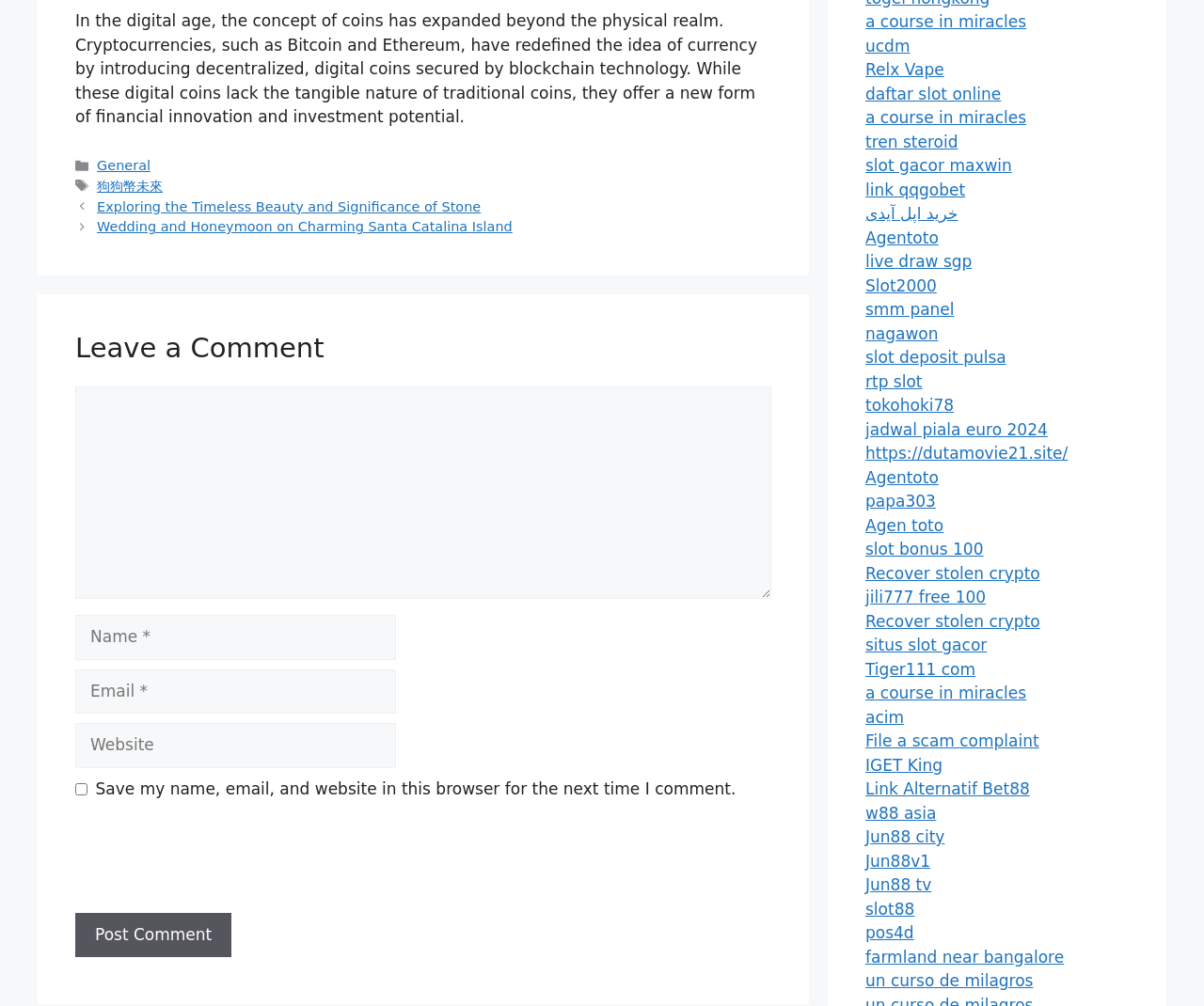Highlight the bounding box coordinates of the element that should be clicked to carry out the following instruction: "Click the 'a course in miracles' link". The coordinates must be given as four float numbers ranging from 0 to 1, i.e., [left, top, right, bottom].

[0.719, 0.012, 0.852, 0.031]